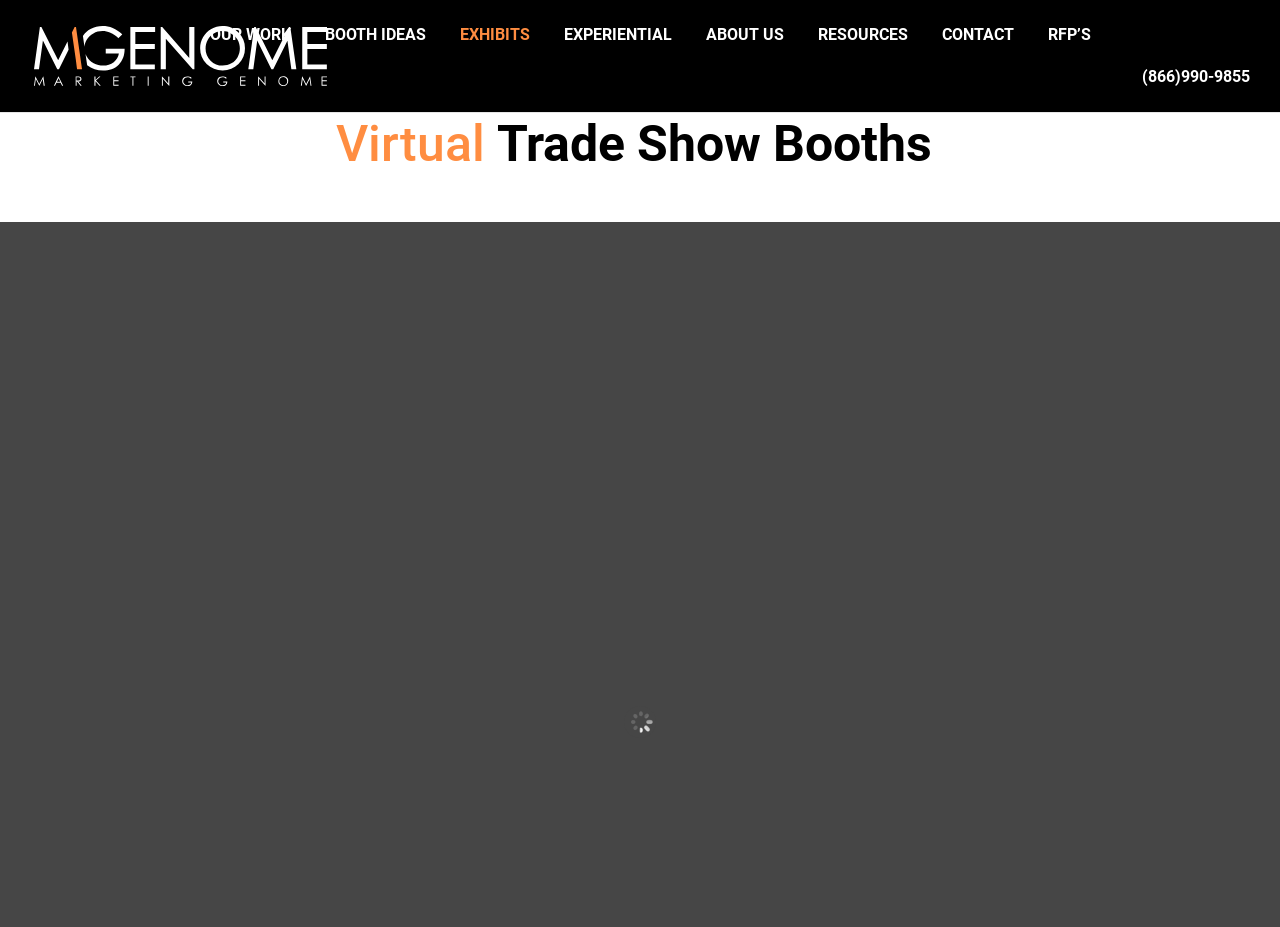Please identify the bounding box coordinates of the clickable area that will allow you to execute the instruction: "Learn about Virtual Trade Show Booths".

[0.1, 0.128, 0.9, 0.193]